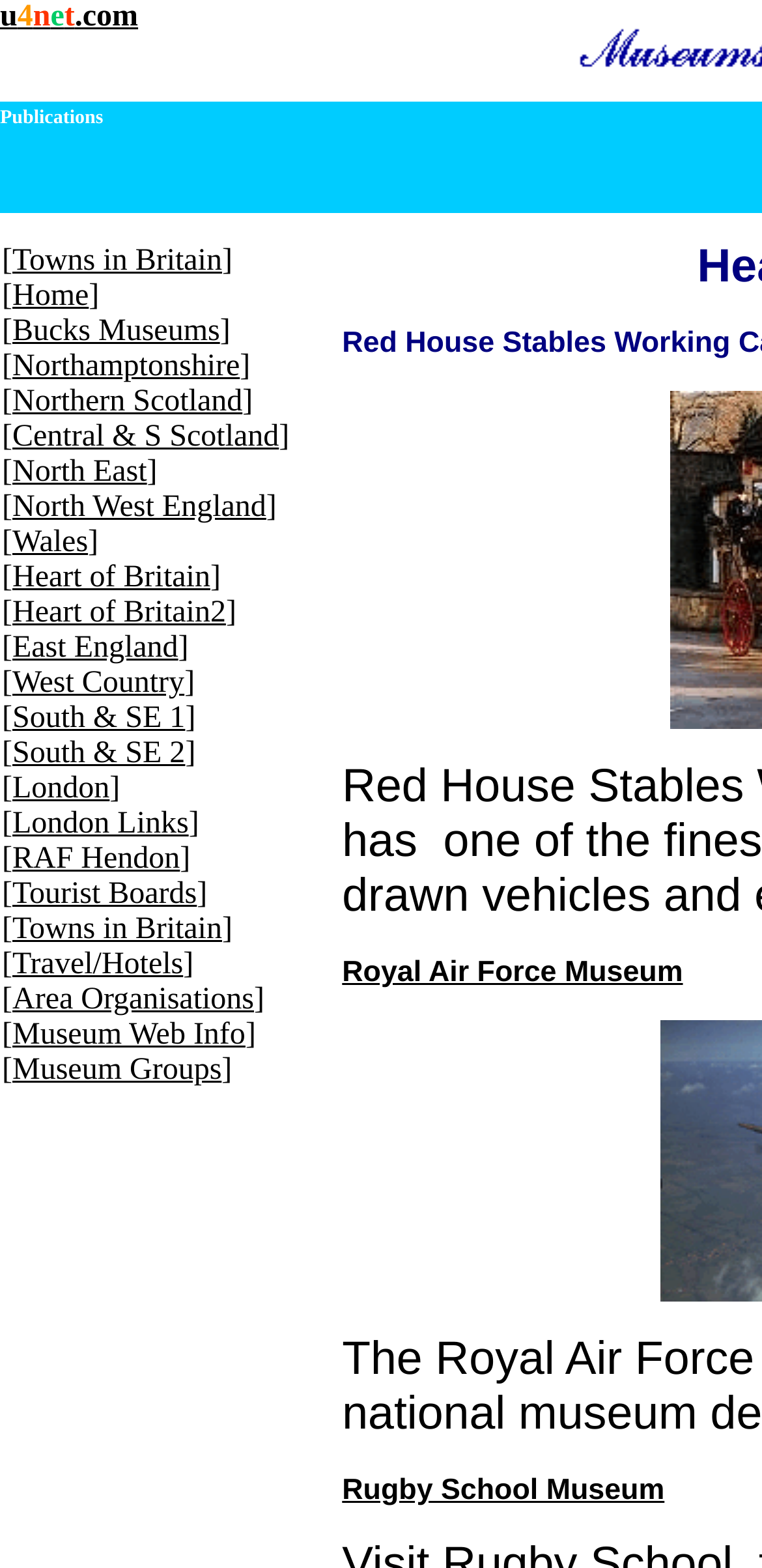What is the text of the table cell that contains 'u4net.com'?
Using the visual information, respond with a single word or phrase.

u4net.com